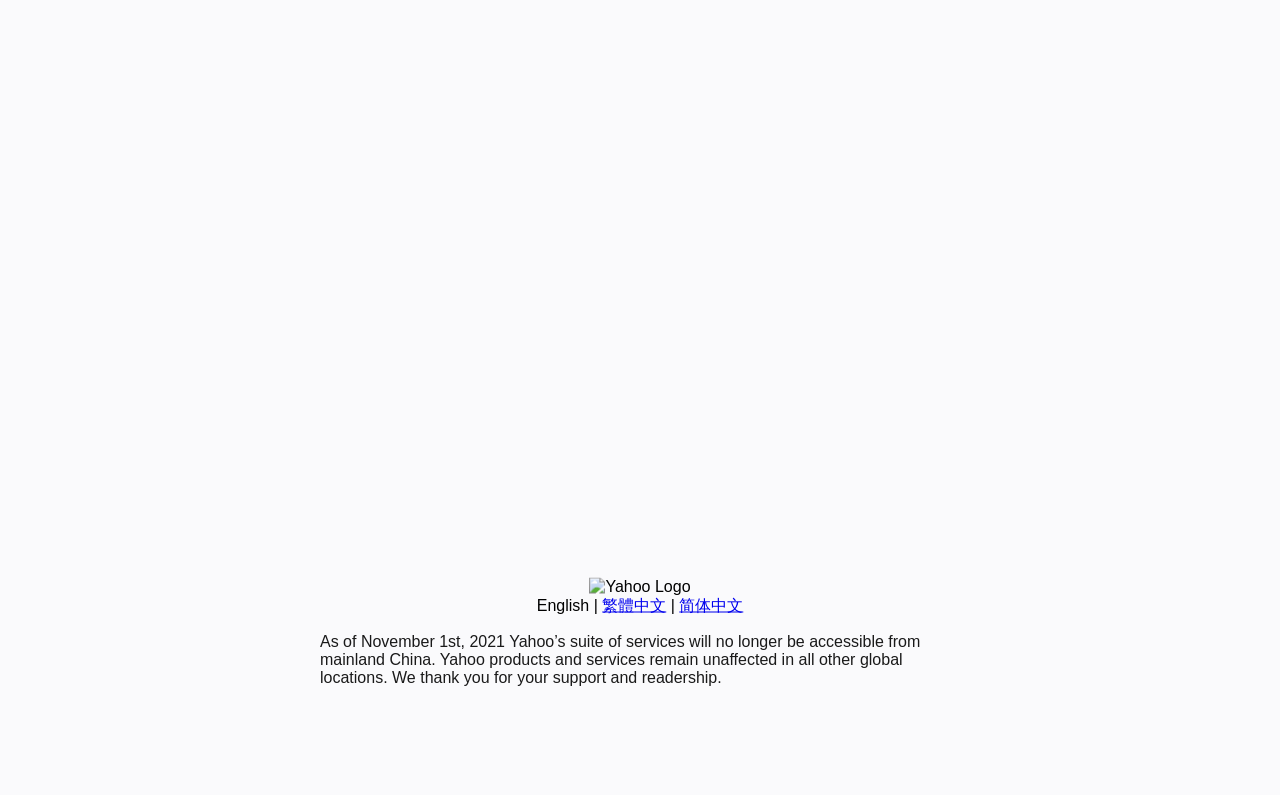Given the element description: "Personal Finance", predict the bounding box coordinates of this UI element. The coordinates must be four float numbers between 0 and 1, given as [left, top, right, bottom].

None